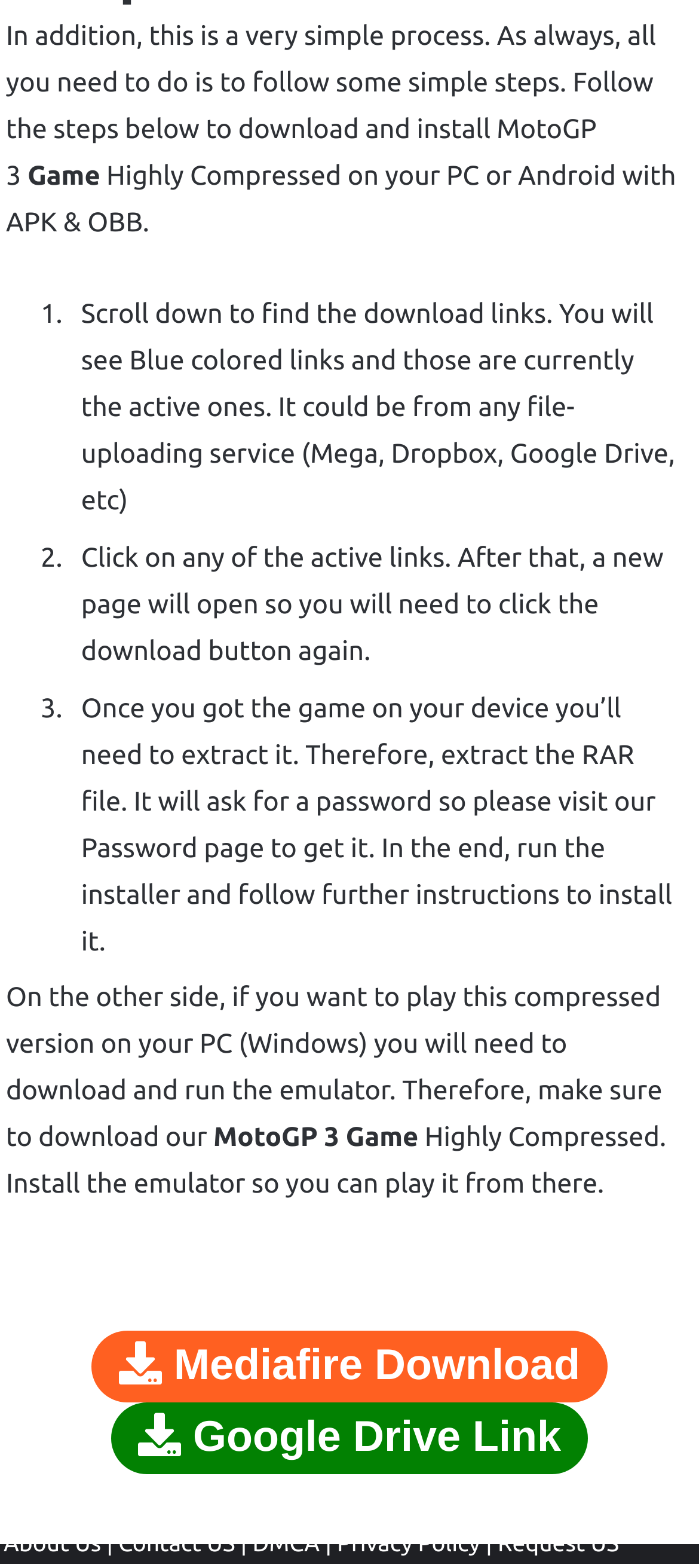Please identify the bounding box coordinates of the element that needs to be clicked to execute the following command: "Click the Contact US link". Provide the bounding box using four float numbers between 0 and 1, formatted as [left, top, right, bottom].

[0.169, 0.977, 0.344, 0.993]